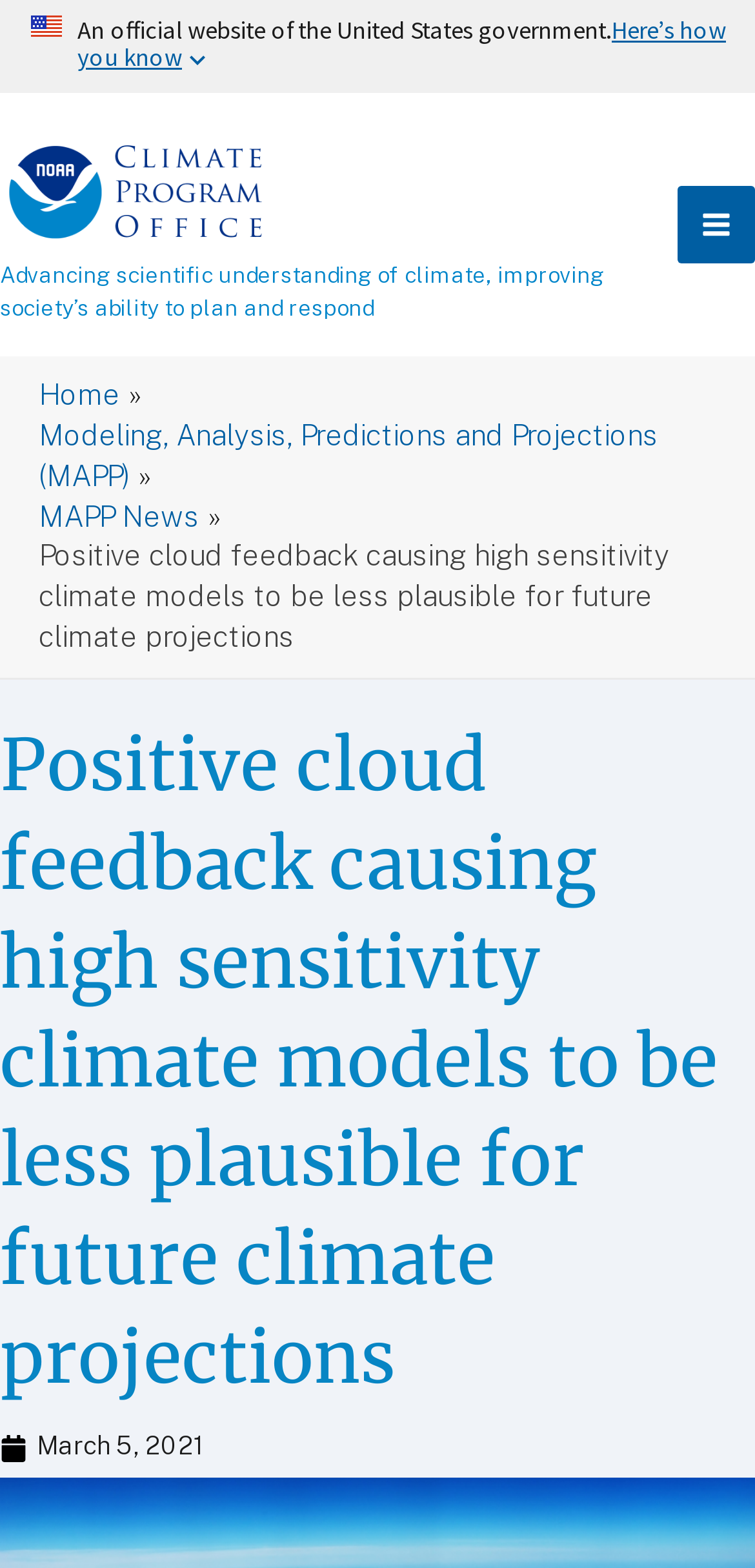Determine the webpage's heading and output its text content.

Positive cloud feedback causing high sensitivity climate models to be less plausible for future climate projections